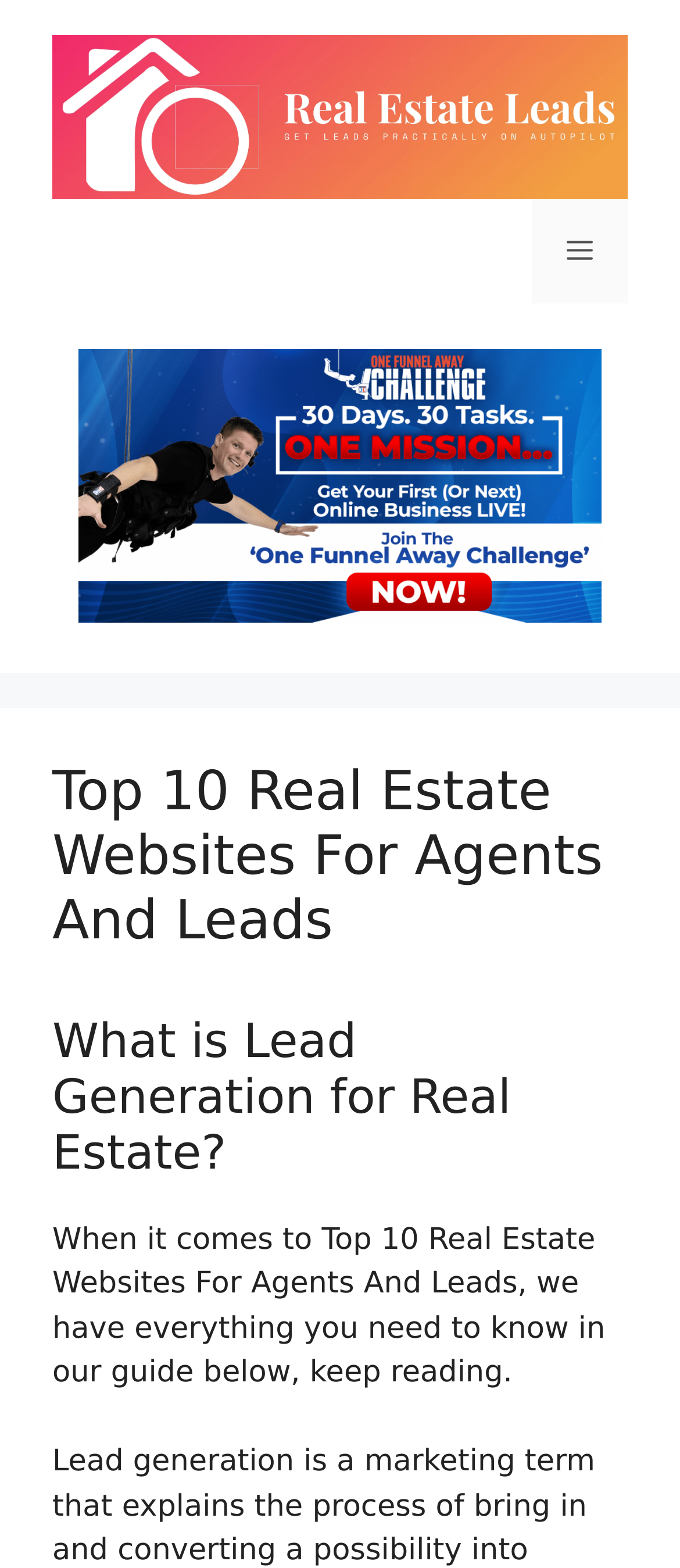Answer the following query concisely with a single word or phrase:
What is the topic of the guide mentioned on this webpage?

Top 10 Real Estate Websites